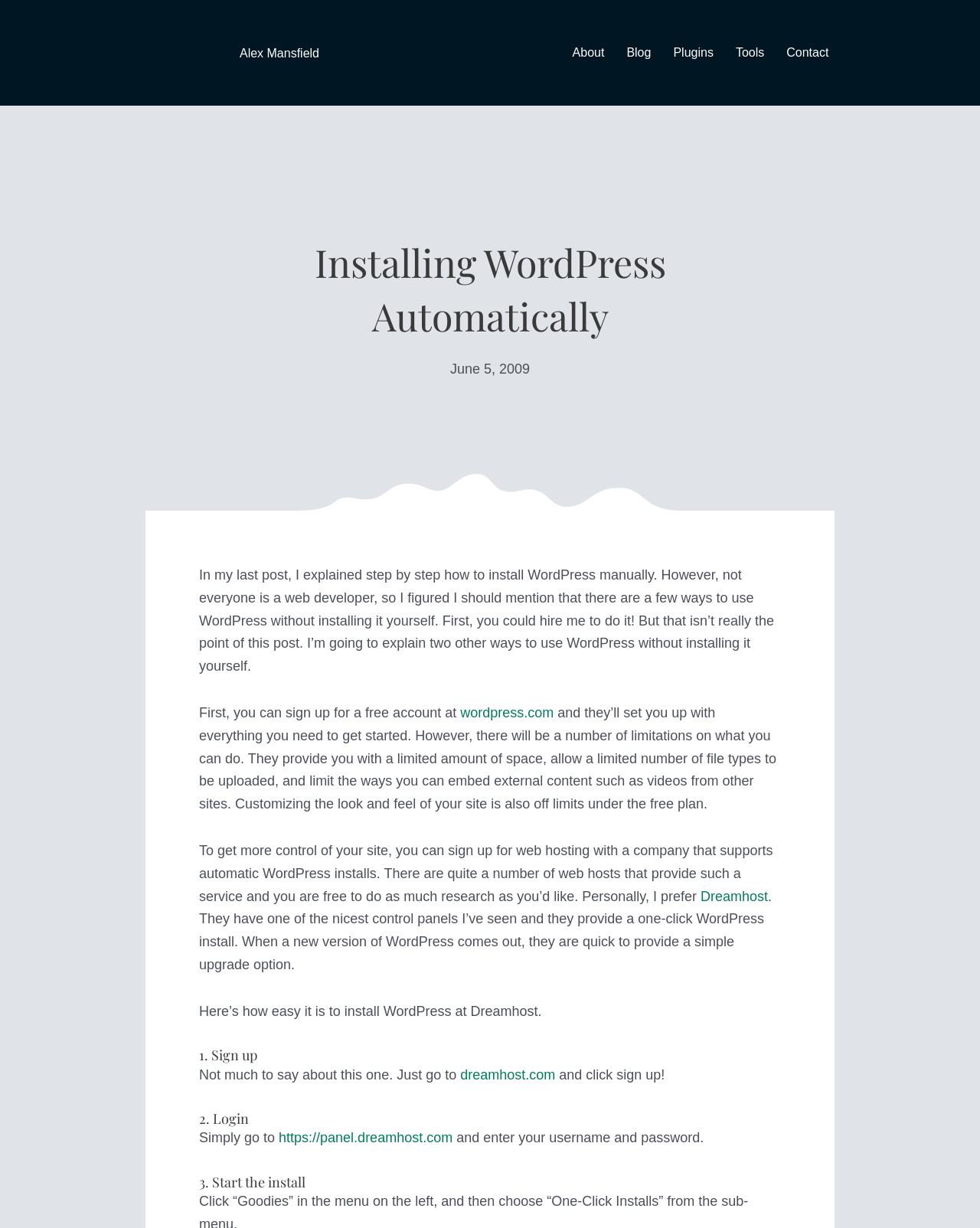What is the name of the web host preferred by the author?
Based on the visual information, provide a detailed and comprehensive answer.

The author mentions that they prefer Dreamhost, which provides a one-click WordPress install and has a nice control panel.